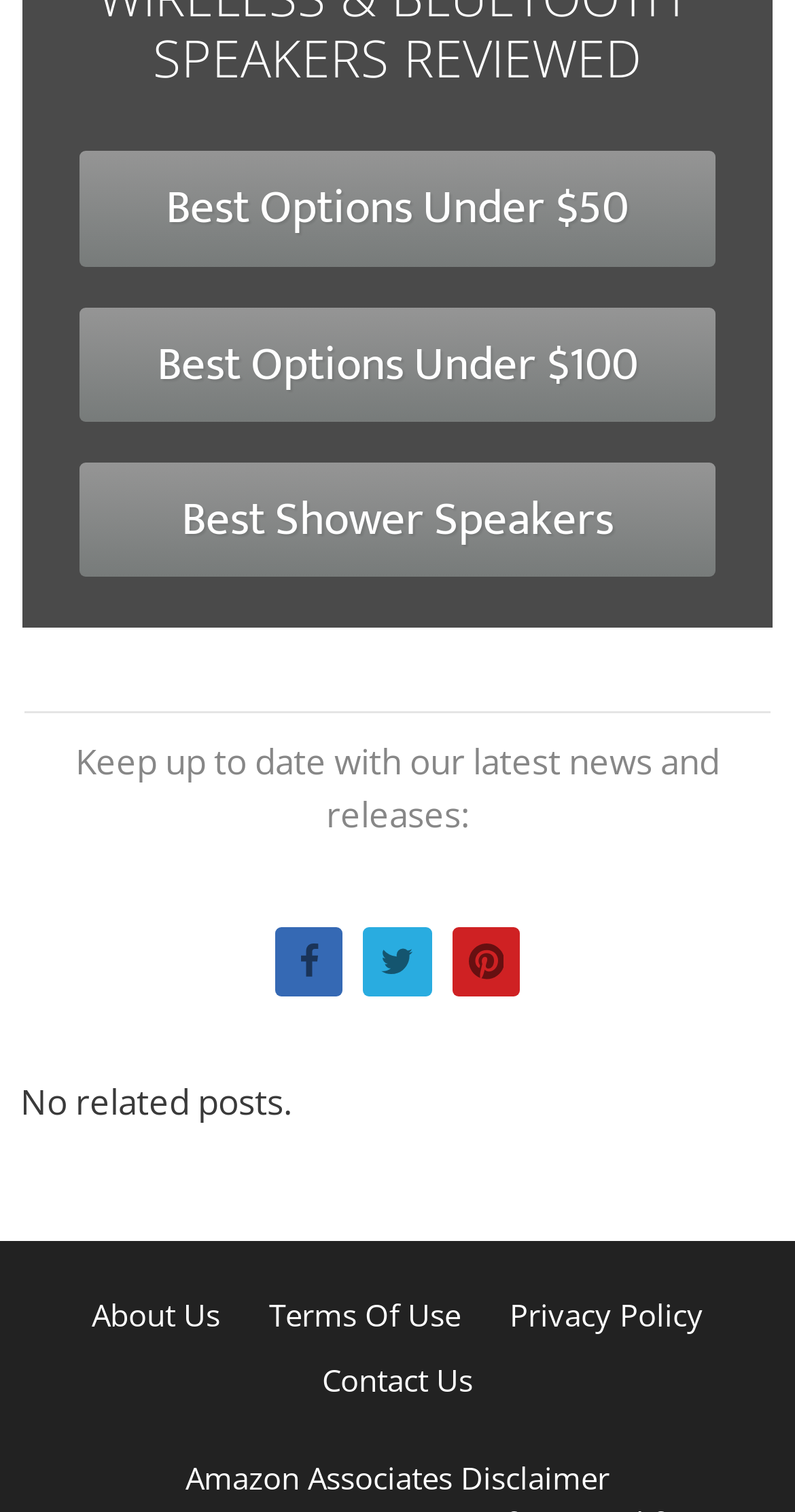Highlight the bounding box coordinates of the region I should click on to meet the following instruction: "Click on the first social media link".

[0.345, 0.613, 0.431, 0.659]